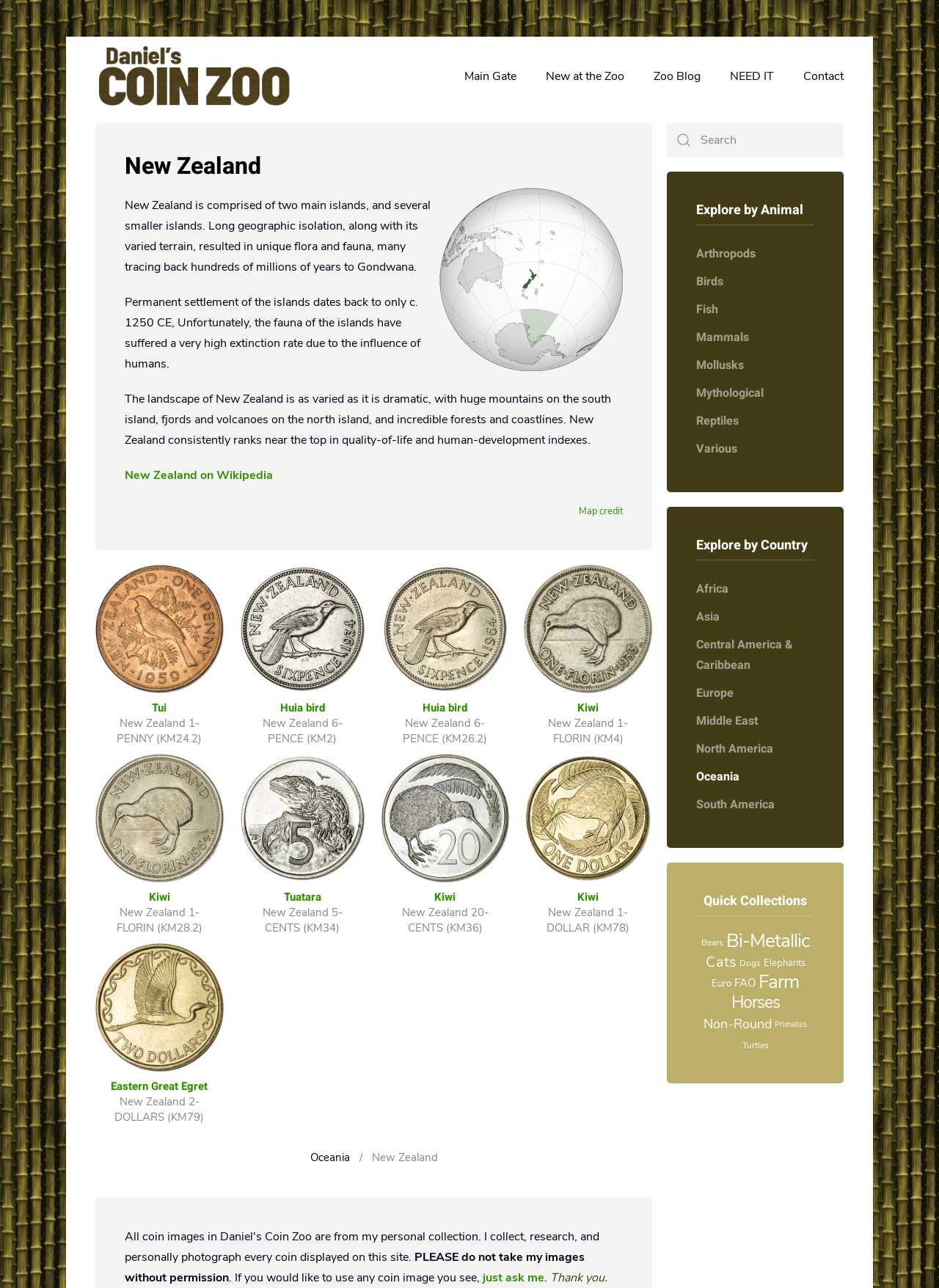Please identify the bounding box coordinates of the area I need to click to accomplish the following instruction: "Read about New Zealand".

[0.133, 0.118, 0.663, 0.14]